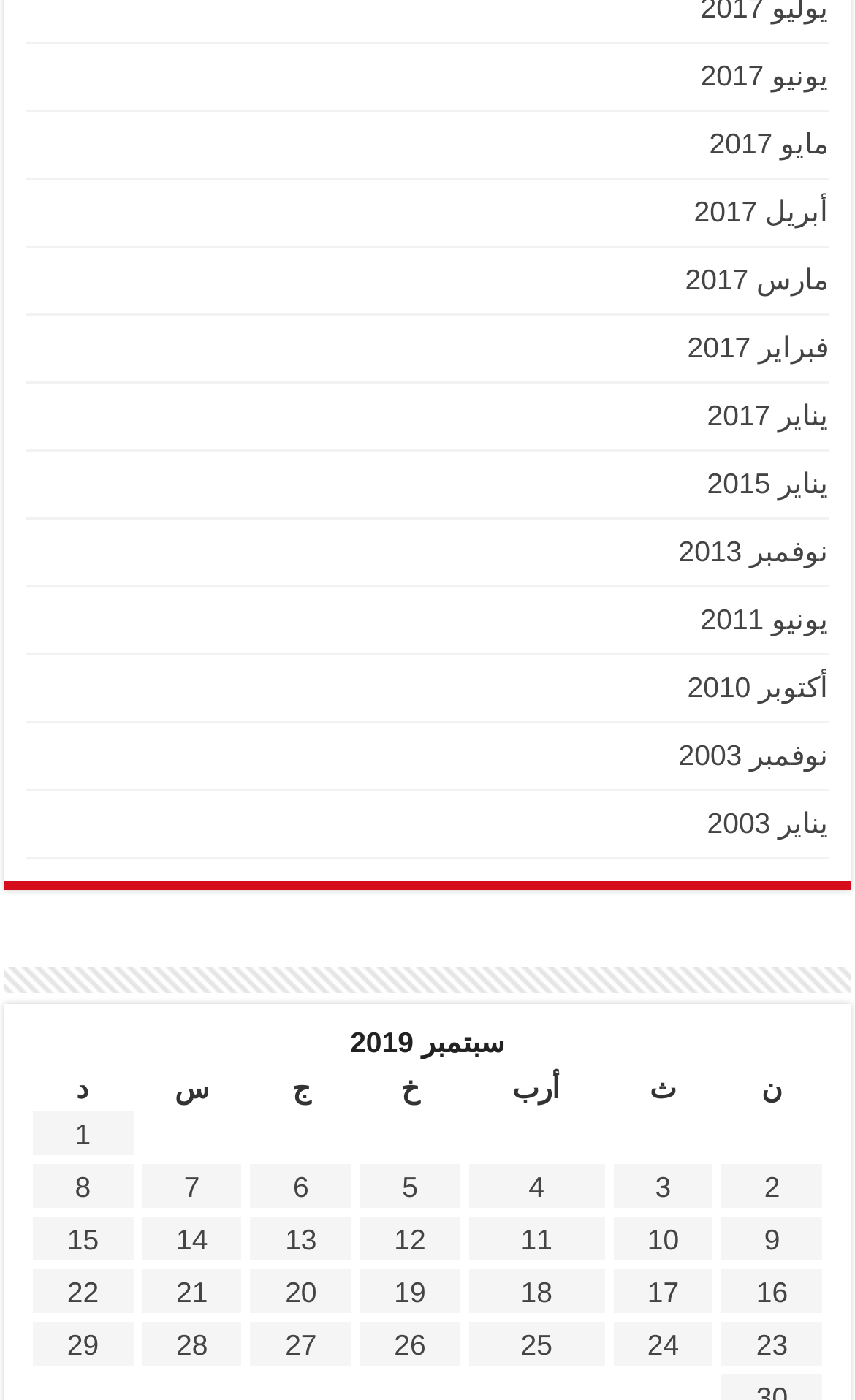Based on the element description: "يونيو 2017", identify the UI element and provide its bounding box coordinates. Use four float numbers between 0 and 1, [left, top, right, bottom].

[0.819, 0.043, 0.969, 0.066]